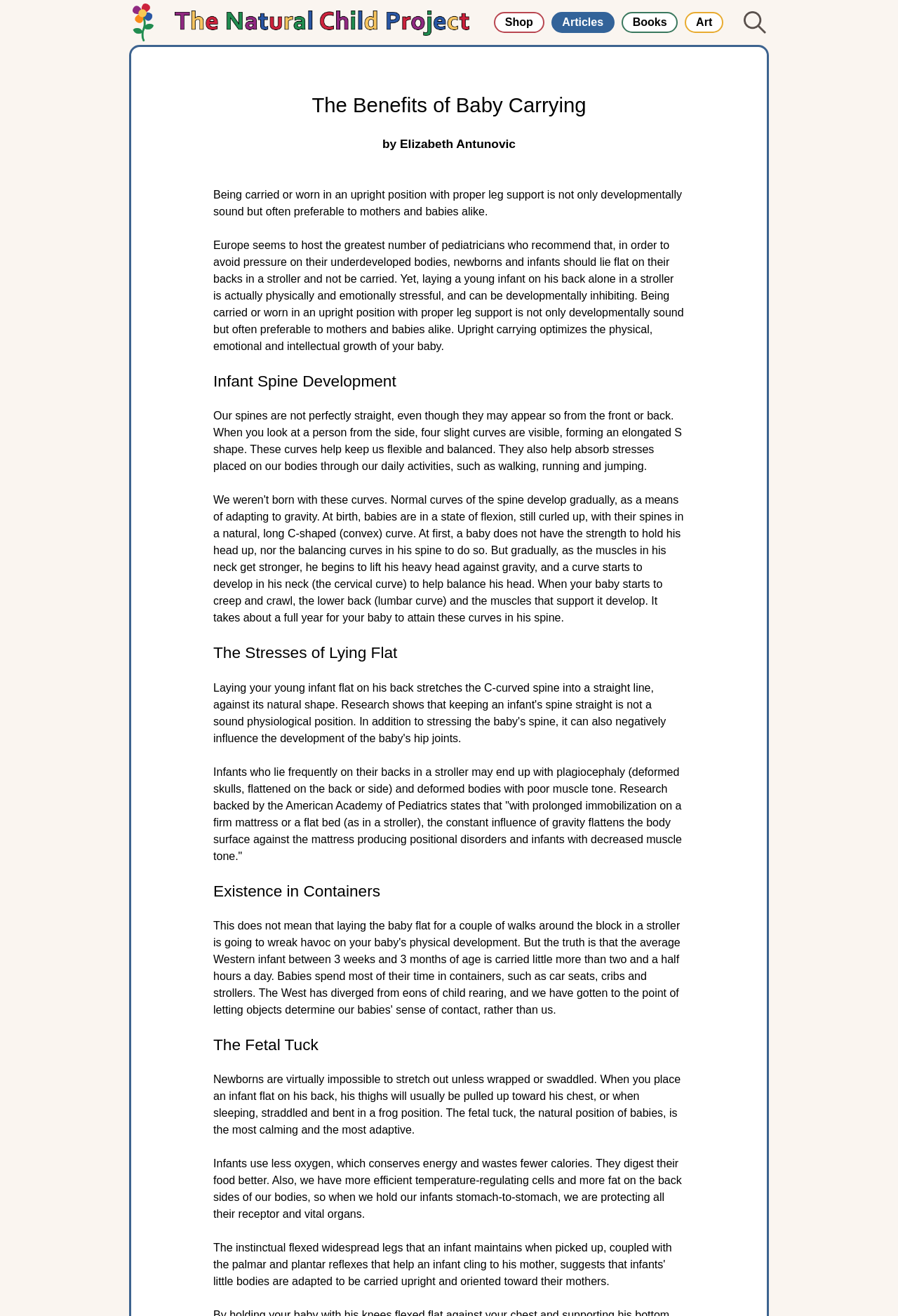Describe every aspect of the webpage in a detailed manner.

The webpage is about the benefits of baby carrying, specifically discussing the advantages of carrying or wearing babies in an upright position with proper leg support. At the top left corner, there is a flower logo, and next to it, the title "The Natural Child Project" is displayed. A navigation menu is located at the top center, consisting of links to "Shop", "Articles", "Books", "Art", and "Search this site".

Below the navigation menu, the main content begins with a heading "The Benefits of Baby Carrying" followed by a subheading "by Elizabeth Antunovic". The article discusses how being carried or worn in an upright position is developmentally sound and preferable for both mothers and babies. It also explains how laying a young infant on their back alone in a stroller can be physically and emotionally stressful and developmentally inhibiting.

The article is divided into sections, including "Infant Spine Development", "The Stresses of Lying Flat", "Existence in Containers", and "The Fetal Tuck". Each section provides detailed information on the benefits of baby carrying, citing research and expert opinions. The text is accompanied by no images, but there are several links and a search function at the top right corner. Overall, the webpage presents a comprehensive and informative article on the benefits of baby carrying.